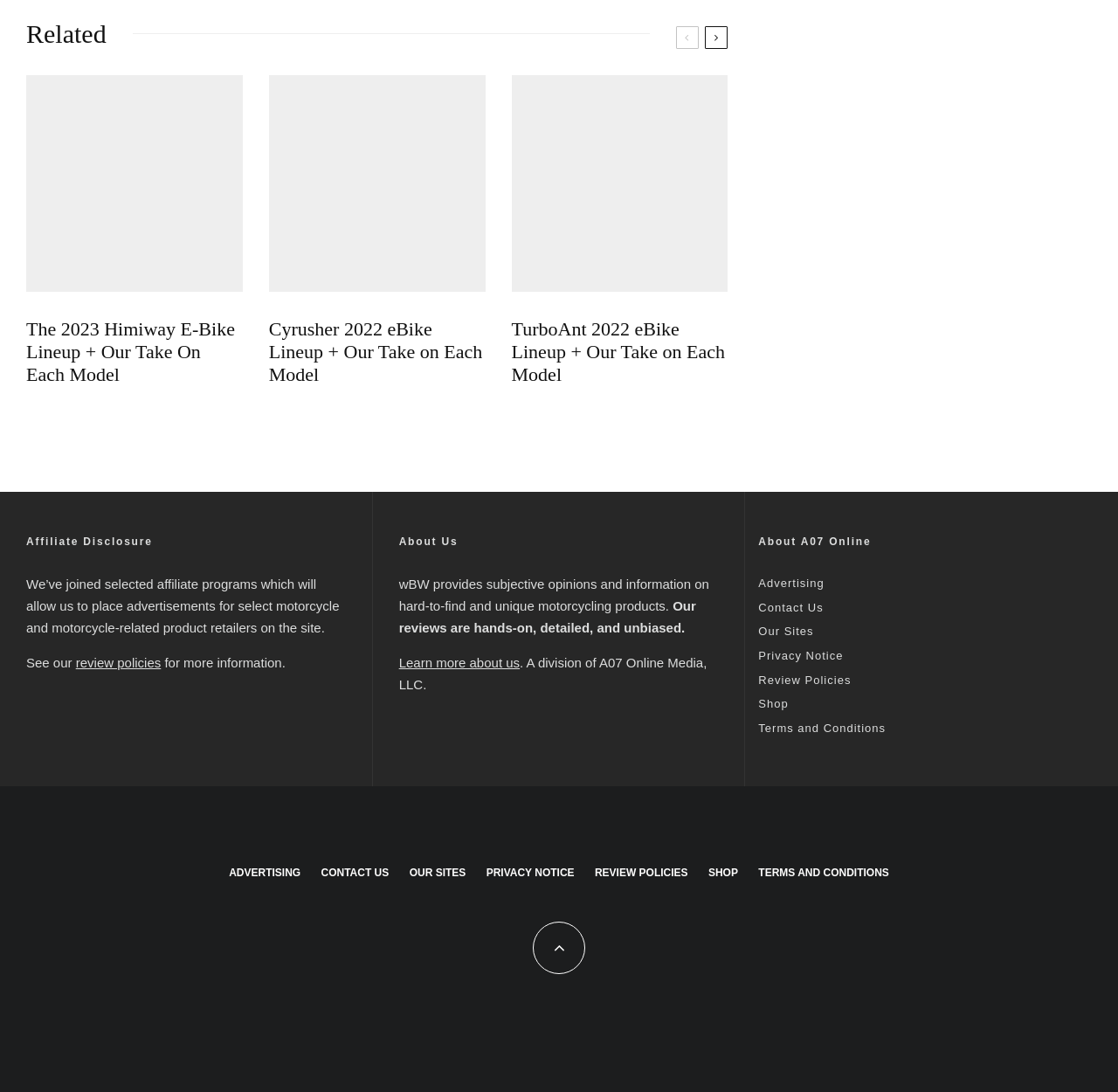Identify the coordinates of the bounding box for the element that must be clicked to accomplish the instruction: "Click on the link to view the 2023 Himiway E-Bike Lineup".

[0.023, 0.291, 0.217, 0.354]